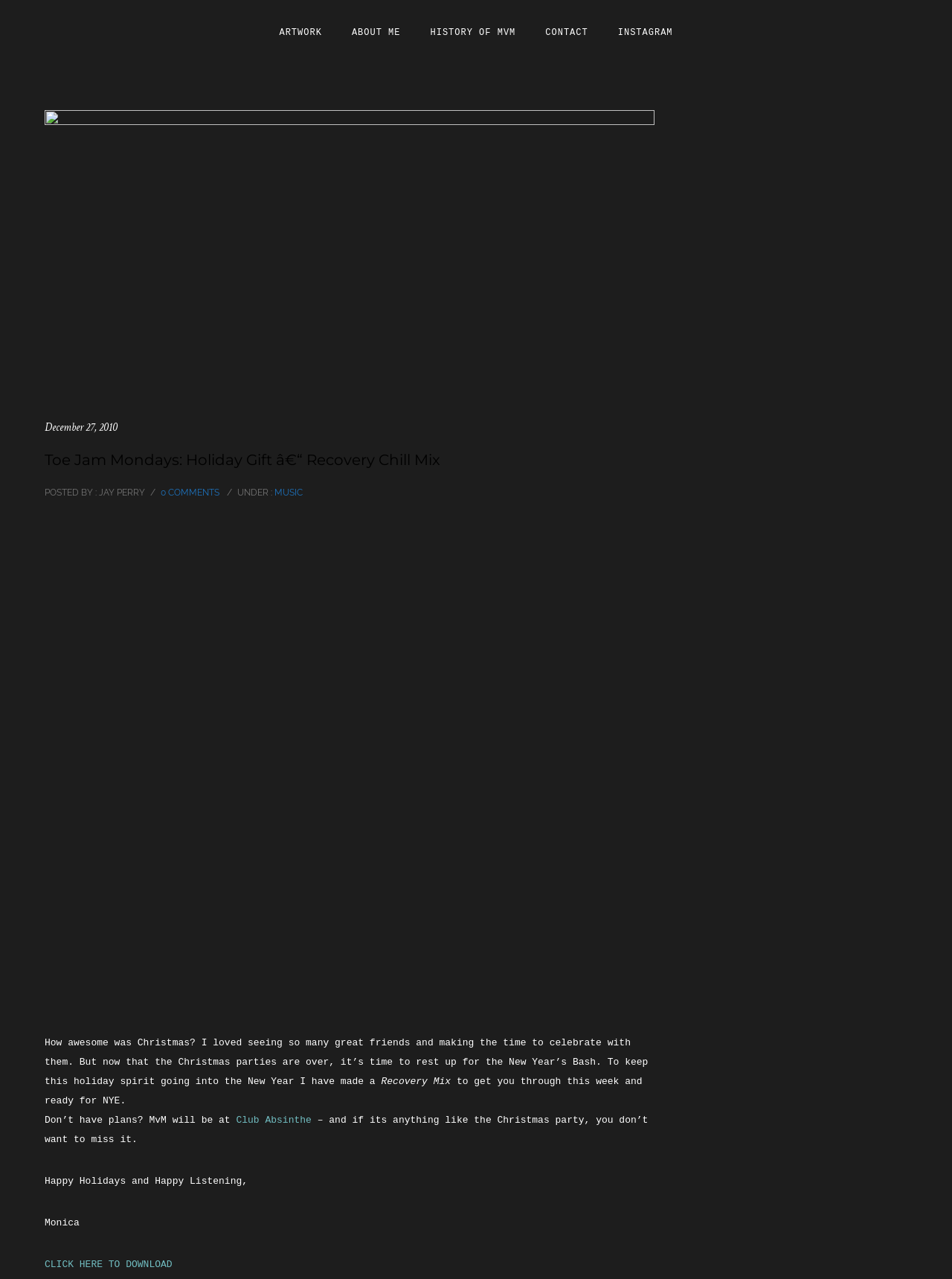Please determine the bounding box coordinates of the element's region to click in order to carry out the following instruction: "Browse GALLERY". The coordinates should be four float numbers between 0 and 1, i.e., [left, top, right, bottom].

None